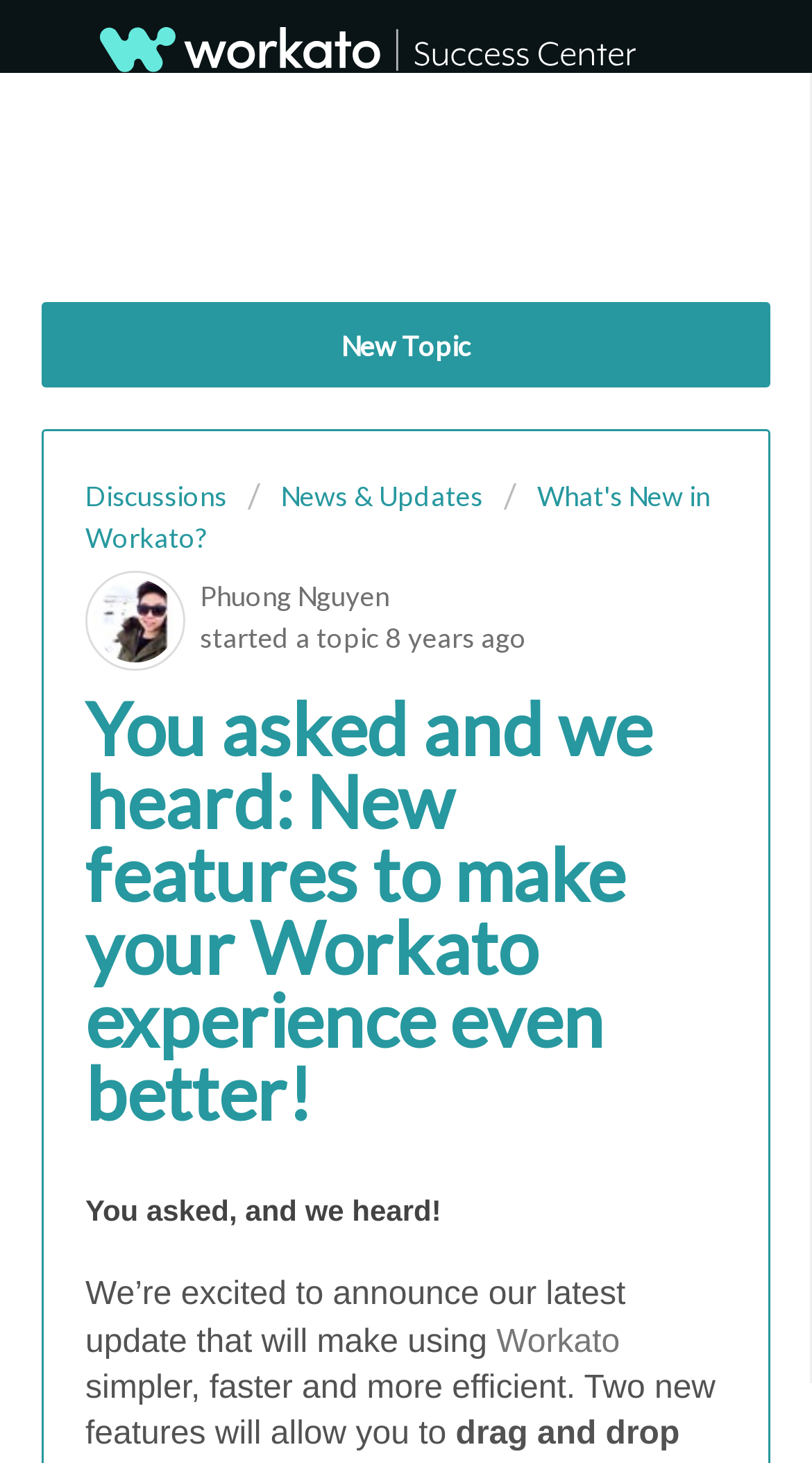Locate the bounding box coordinates of the UI element described by: "parent_node: Markedsføring". Provide the coordinates as four float numbers between 0 and 1, formatted as [left, top, right, bottom].

None